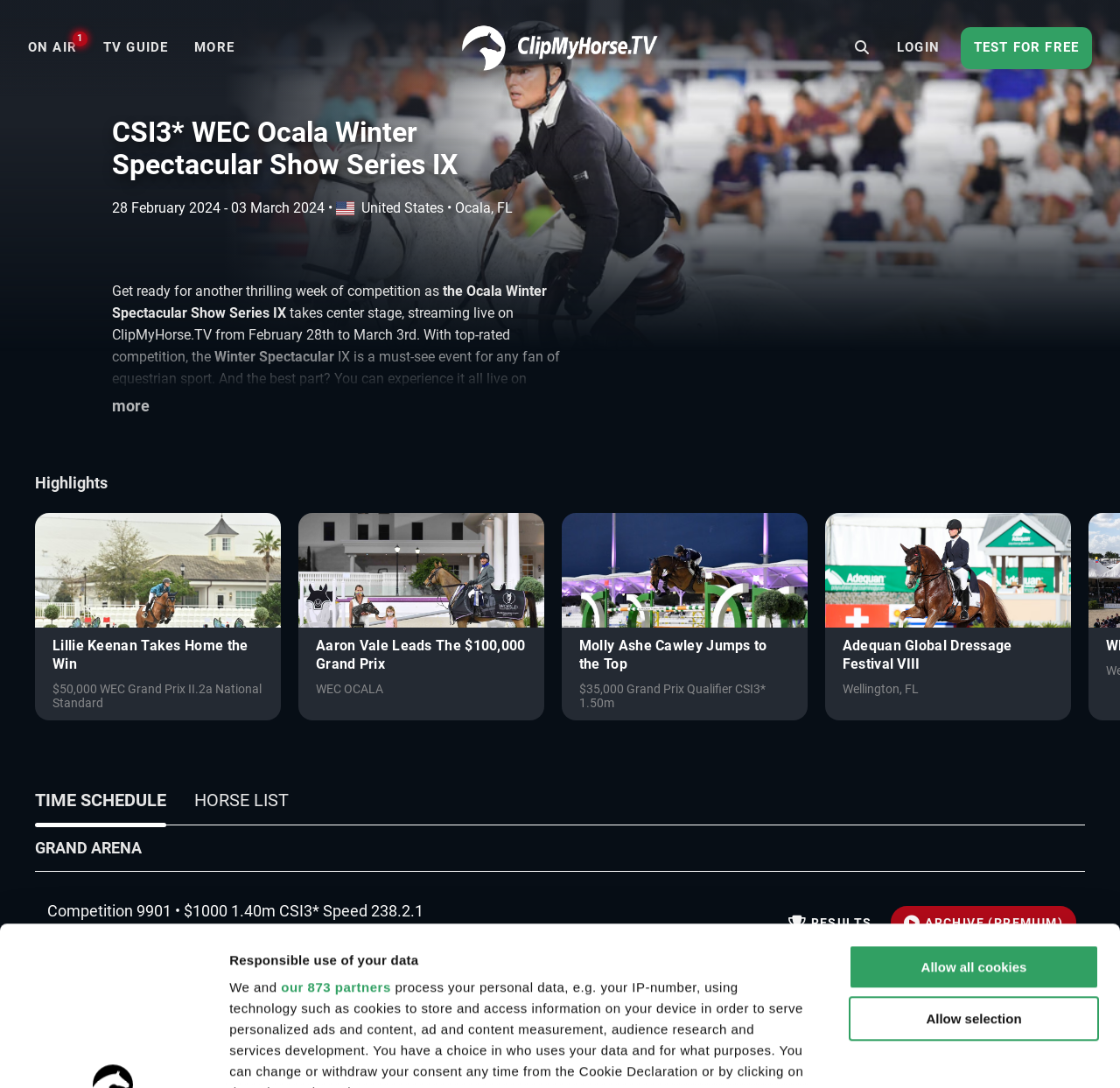From the details in the image, provide a thorough response to the question: What is the name of the grand prix?

The question asks for the name of the grand prix, which can be found in the link element with the text '$100,000 Grand Prix WEC OCALA'. This text is part of the link that describes the grand prix.